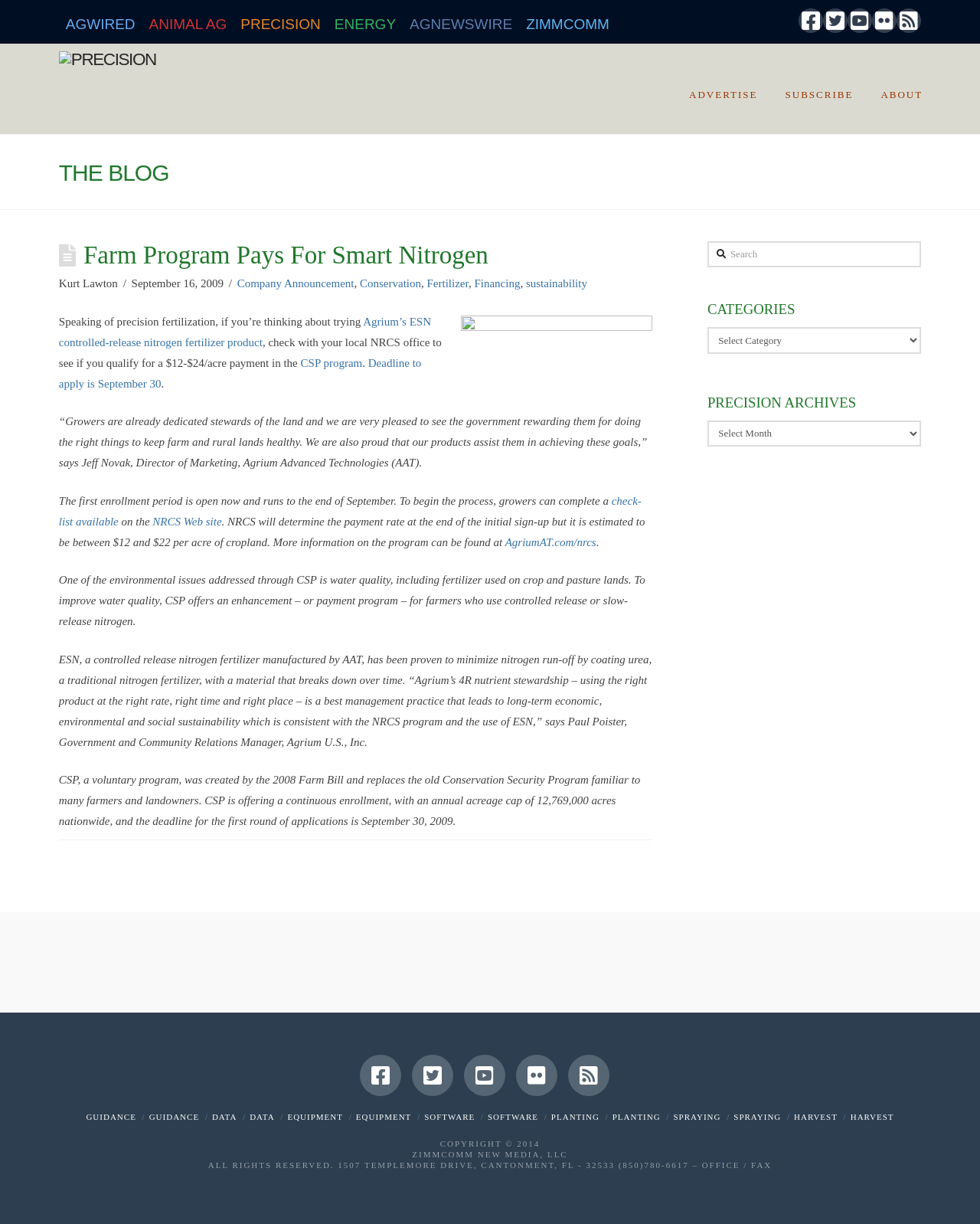What is the purpose of the CSP program?
Using the details shown in the screenshot, provide a comprehensive answer to the question.

The article mentions that one of the environmental issues addressed through CSP is water quality, including fertilizer used on crop and pasture lands, and that CSP offers an enhancement or payment program for farmers who use controlled release or slow-release nitrogen.